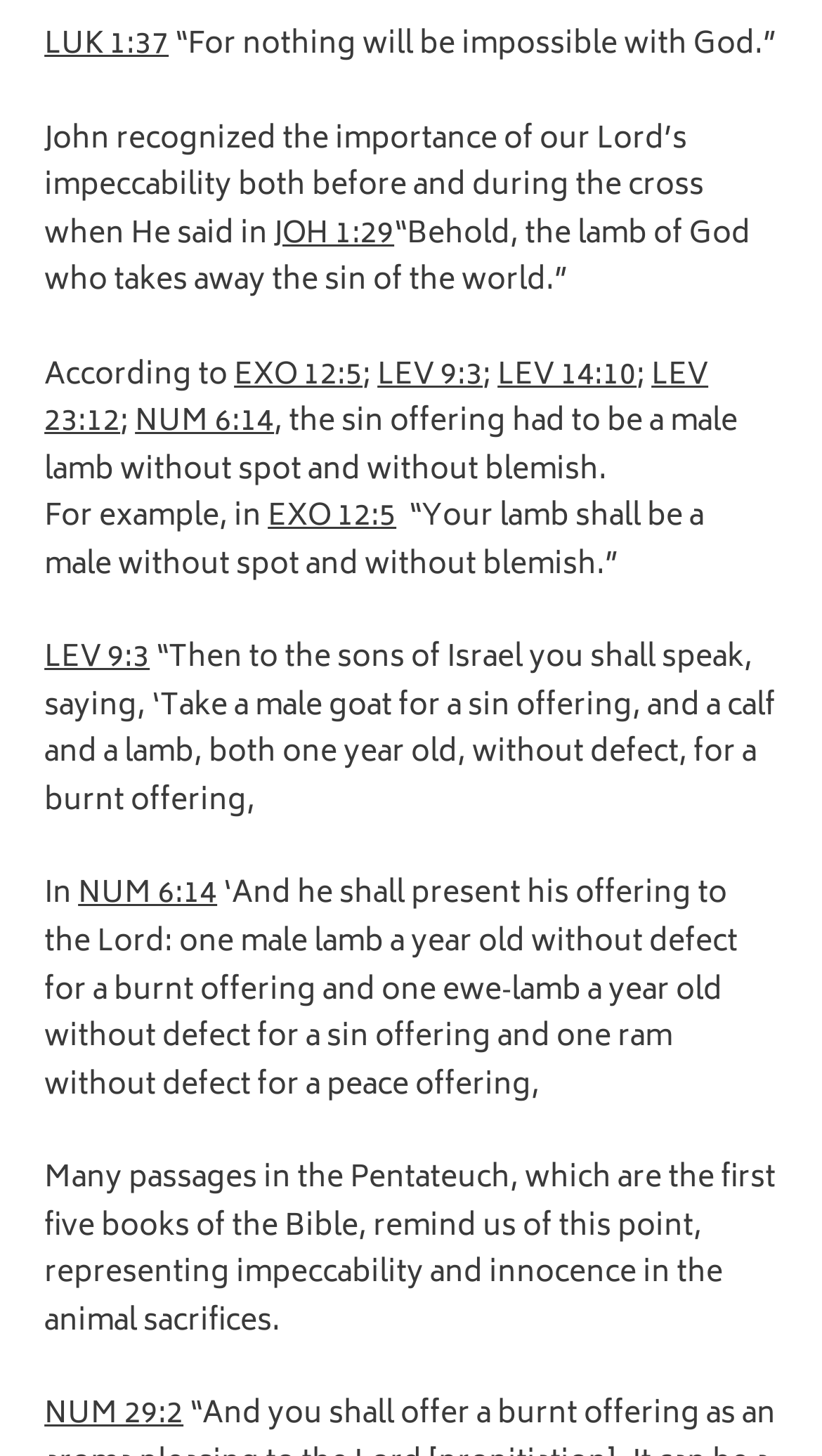Please identify the bounding box coordinates of the area that needs to be clicked to follow this instruction: "Explore the link 'NUM 6:14'".

[0.164, 0.274, 0.333, 0.309]